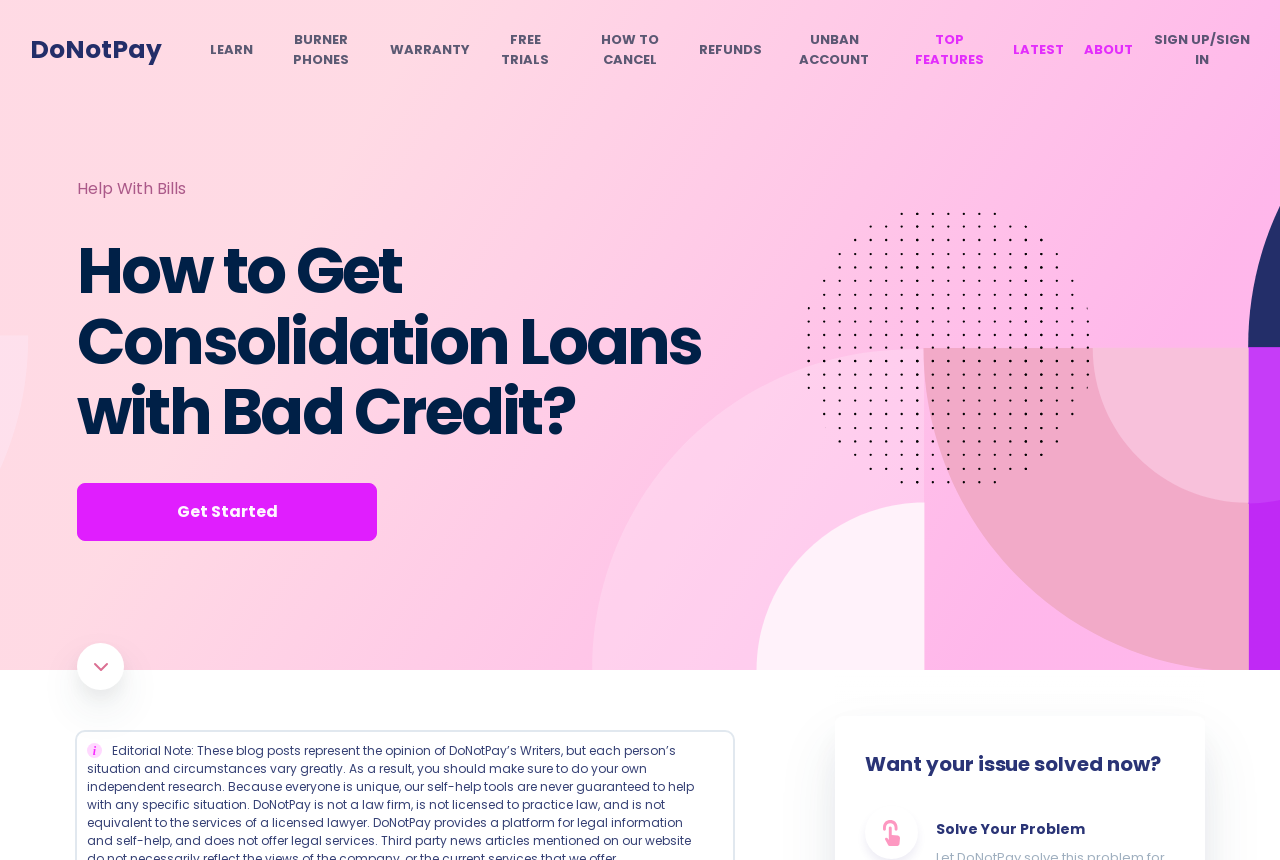What type of issue can be solved using this webpage?
We need a detailed and exhaustive answer to the question. Please elaborate.

The webpage has a link 'Help With Bills' and a heading 'How to Get Consolidation Loans with Bad Credit?', indicating that the webpage is related to solving bill-related issues, particularly for those who need consolidation loans.